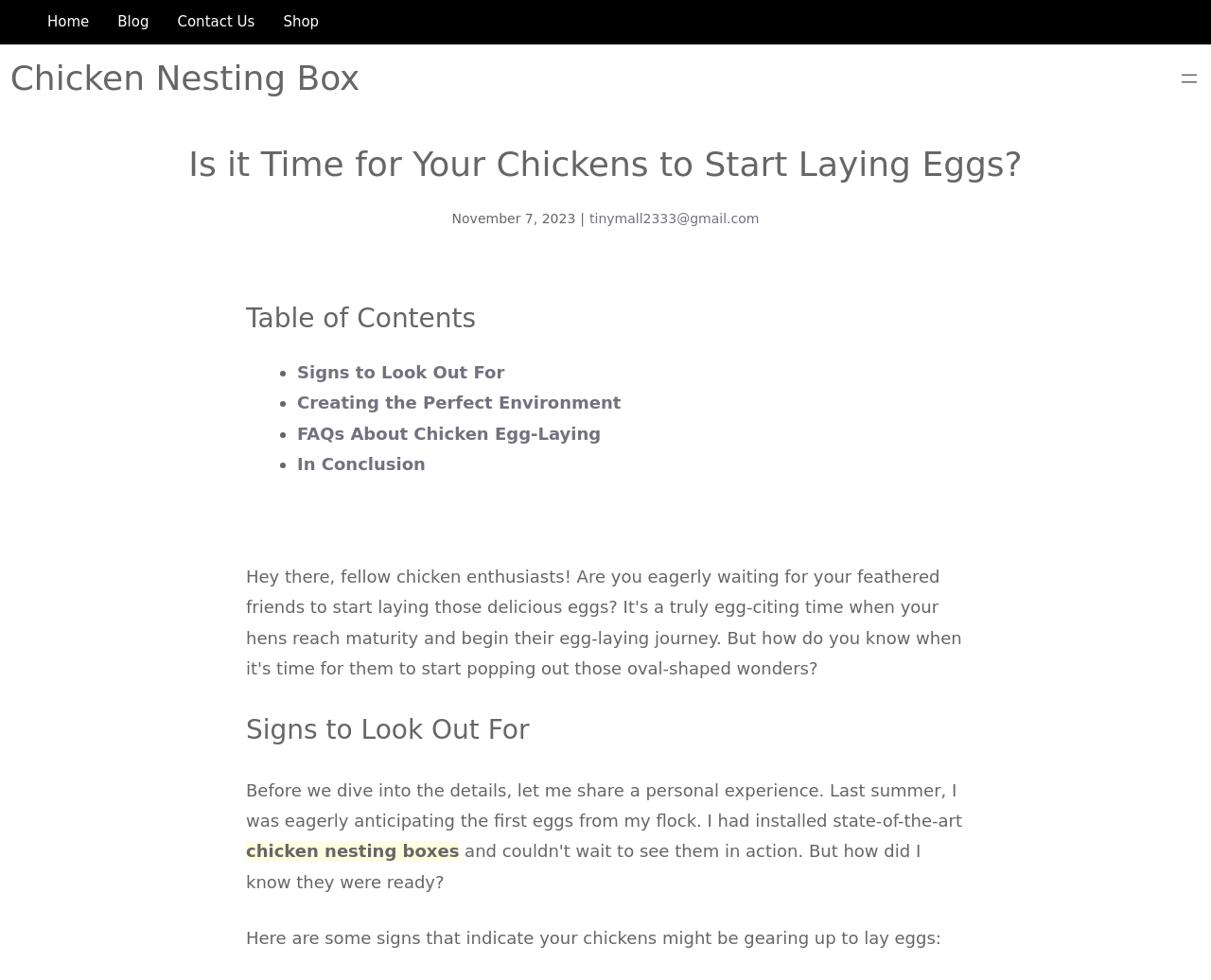Please identify the bounding box coordinates of the element that needs to be clicked to perform the following instruction: "Read the article 'Signs to Look Out For'".

[0.245, 0.37, 0.417, 0.39]